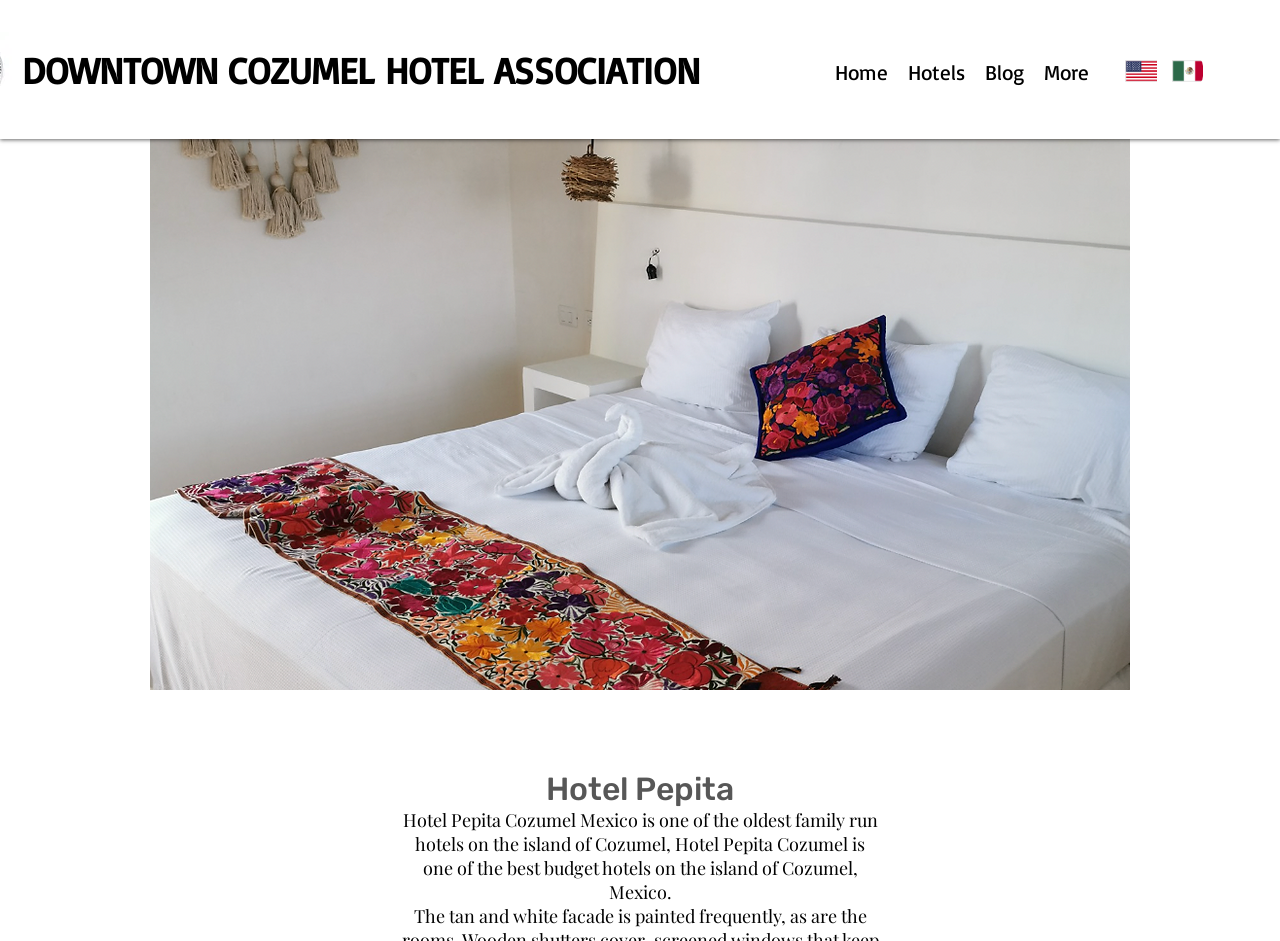What is the name of the hotel?
Based on the screenshot, provide a one-word or short-phrase response.

Hotel Pepita